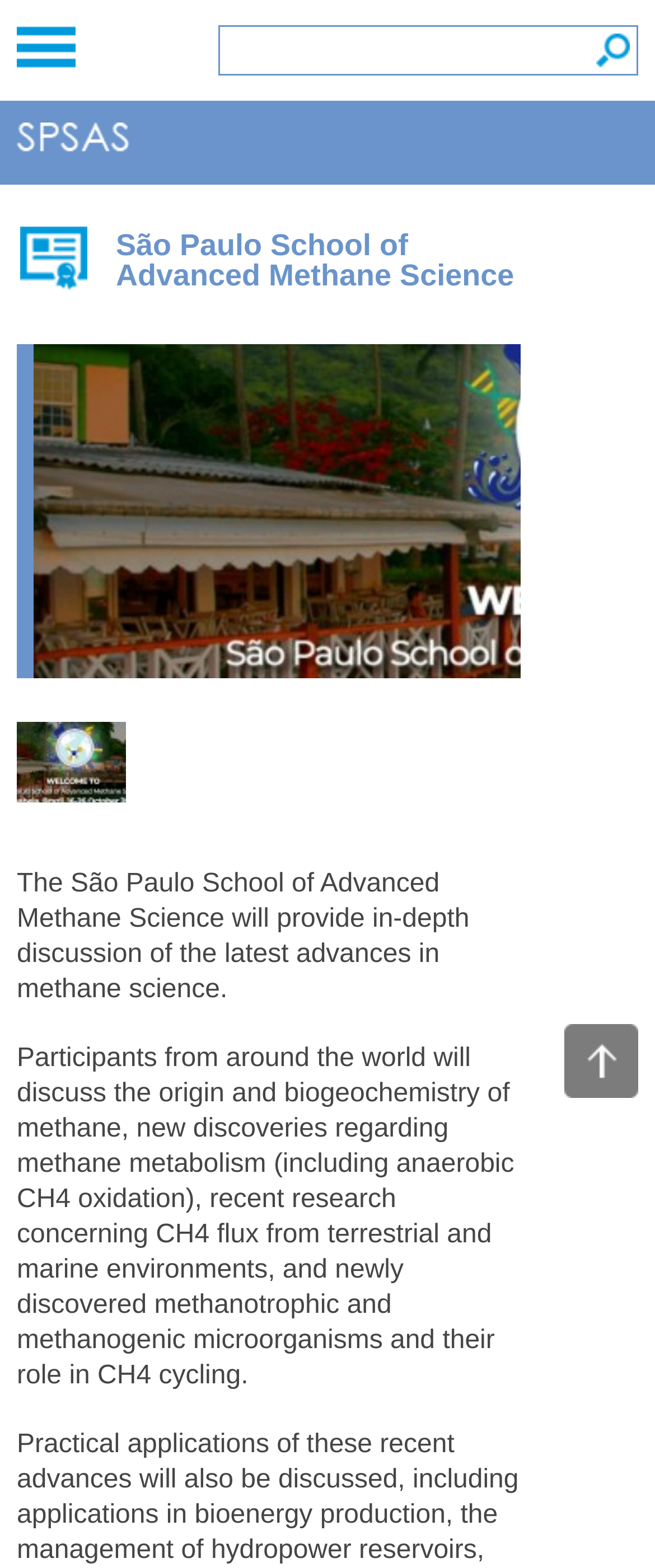Respond to the question below with a single word or phrase:
What is the purpose of the school?

To provide in-depth discussion of methane science